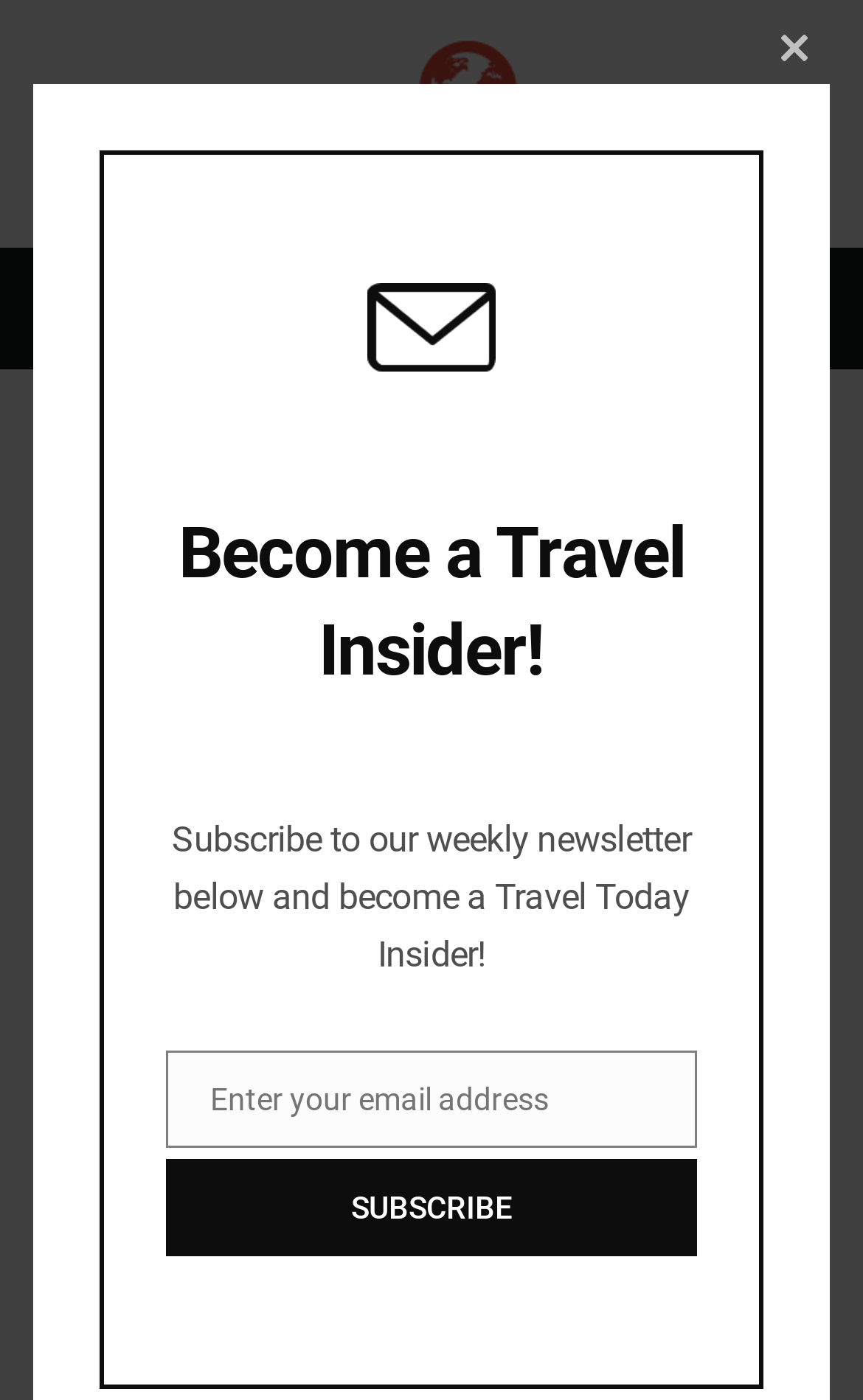What is the purpose of the 'Travel Today' link?
Give a comprehensive and detailed explanation for the question.

The 'Travel Today' link is likely used to book a trip or start planning a travel itinerary, as it is prominently displayed on the webpage and has an associated image.